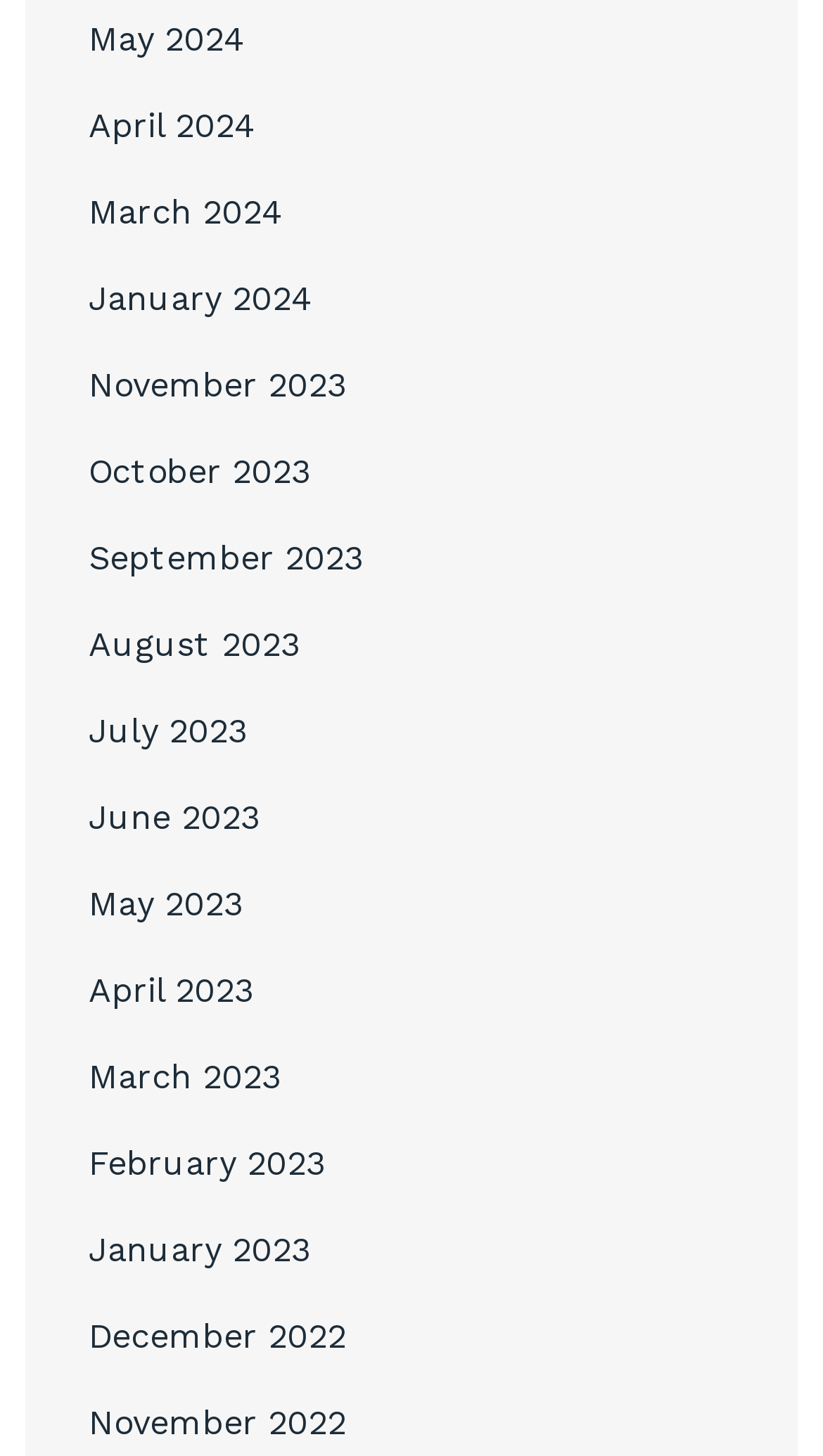Carefully examine the image and provide an in-depth answer to the question: How many links are there in the first row?

I analyzed the y1 and y2 coordinate values of the link elements and found that the first four links ('May 2024', 'April 2024', 'March 2024', and 'January 2024') have similar y1 and y2 values, indicating they are located in the same row.